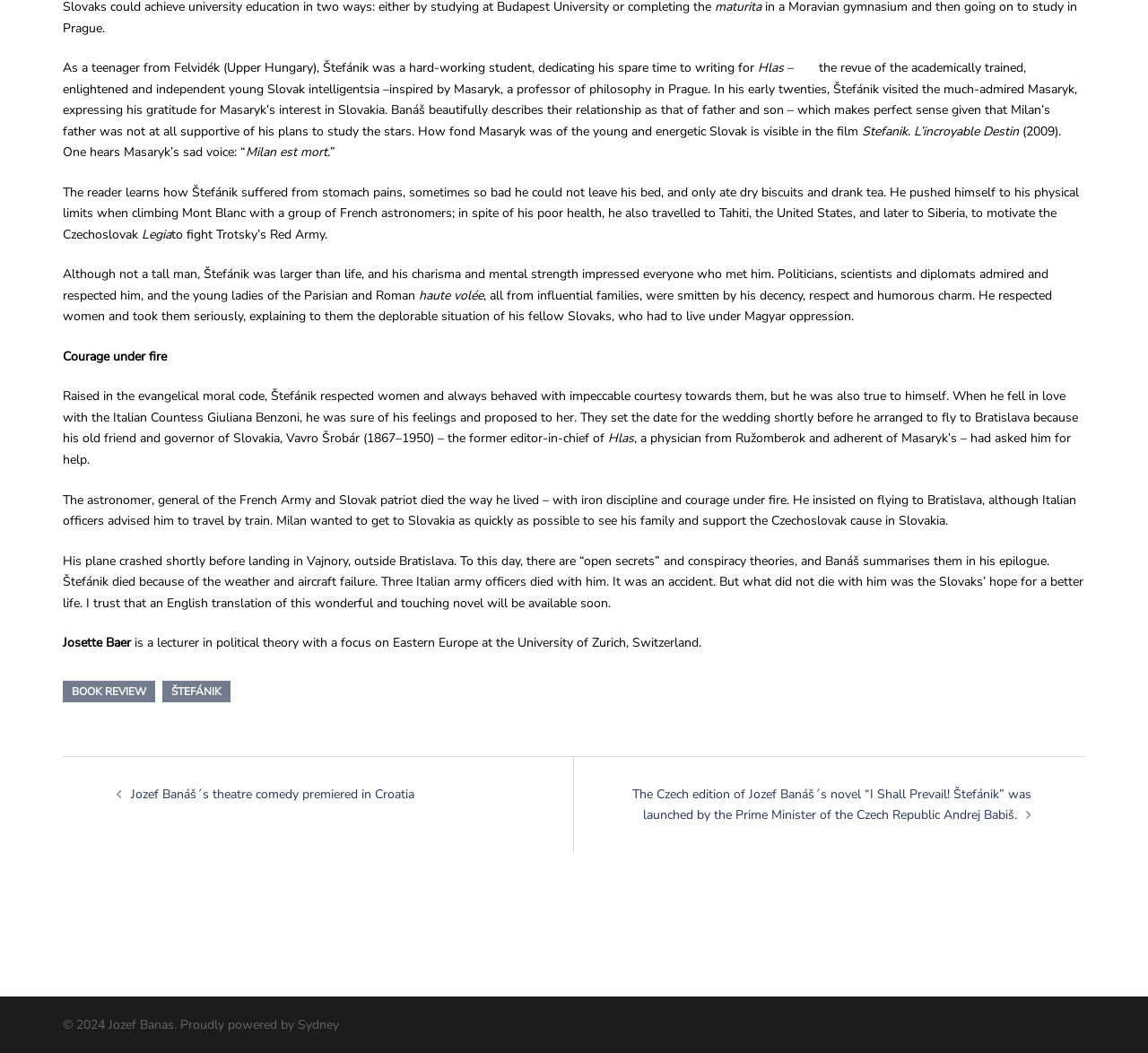Provide the bounding box coordinates of the HTML element described as: "Sydney". The bounding box coordinates should be four float numbers between 0 and 1, i.e., [left, top, right, bottom].

[0.259, 0.965, 0.295, 0.981]